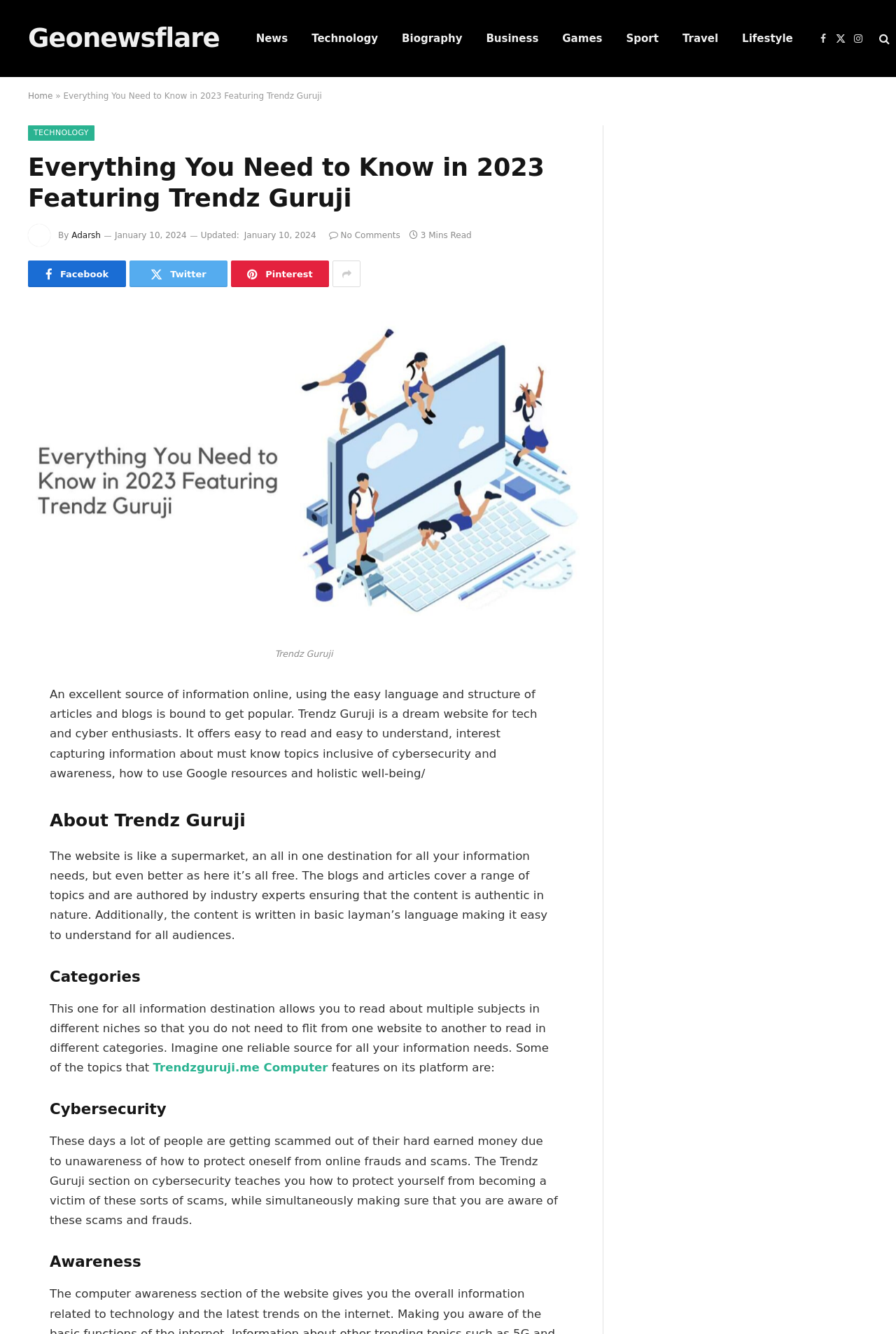Show the bounding box coordinates of the region that should be clicked to follow the instruction: "Check the post date."

None